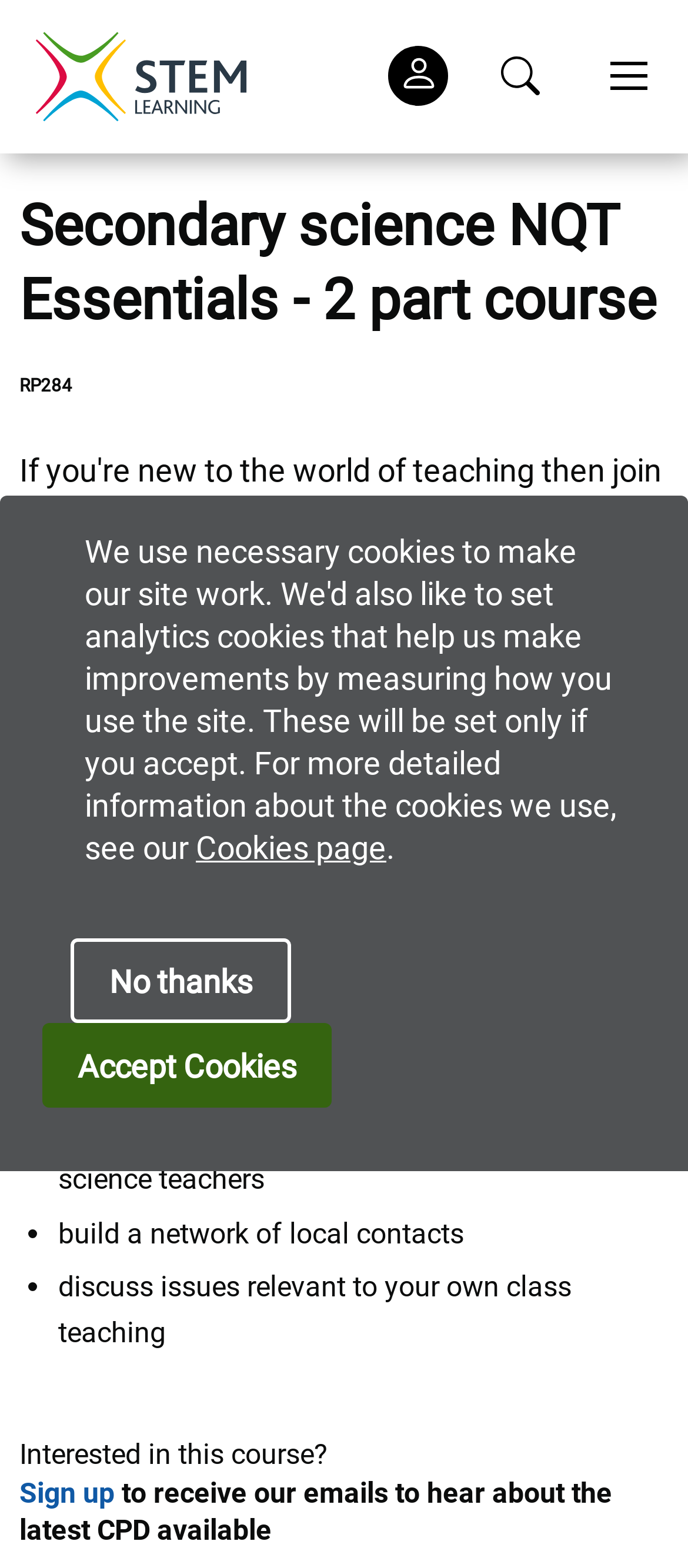What is the course about?
Please answer the question as detailed as possible.

Based on the webpage, the course is about secondary science NQT essentials, which is a 2-part course. The webpage provides a summary and outcomes of the course, indicating that it is related to teaching and the science curriculum.